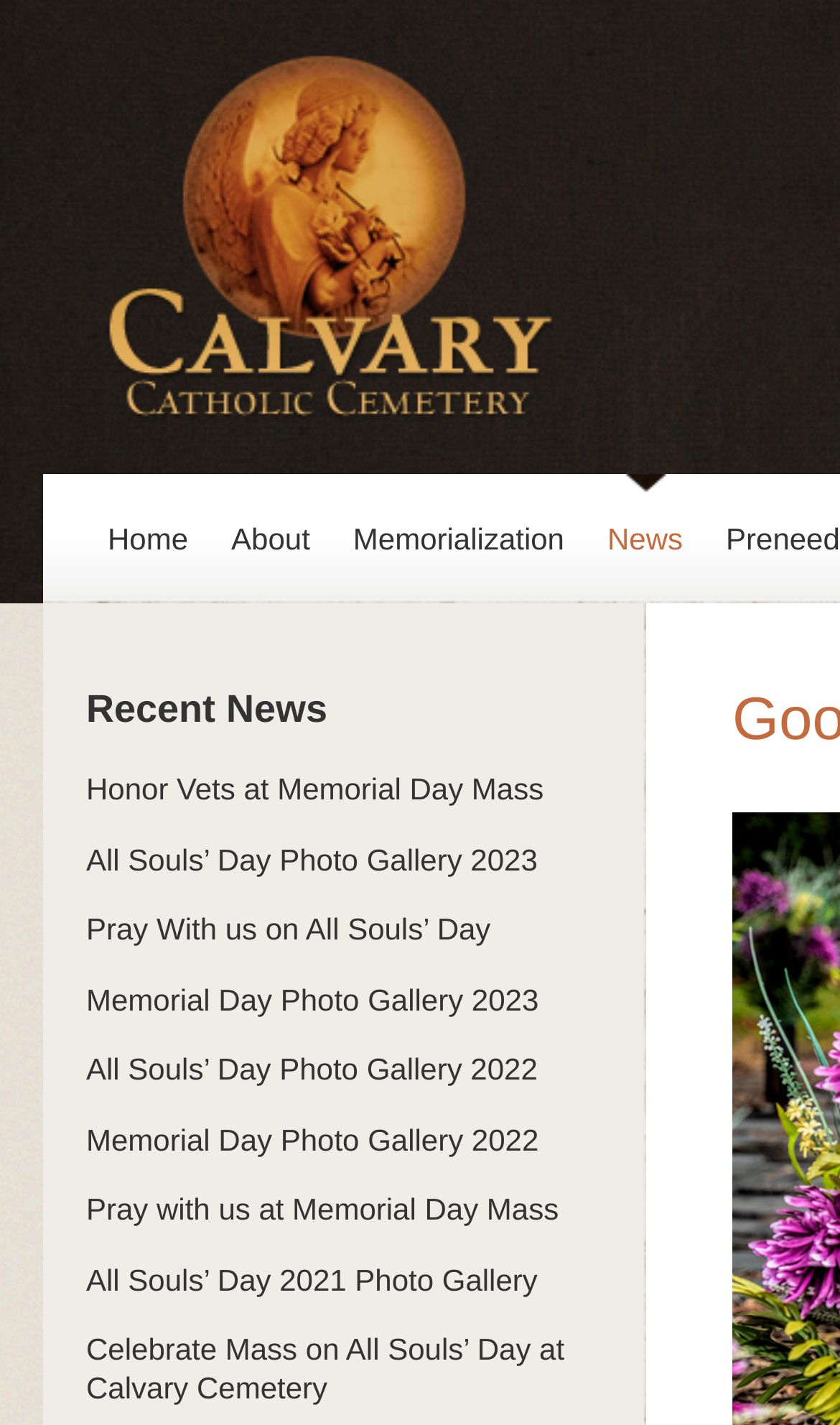Show the bounding box coordinates of the region that should be clicked to follow the instruction: "Scroll to top."

None